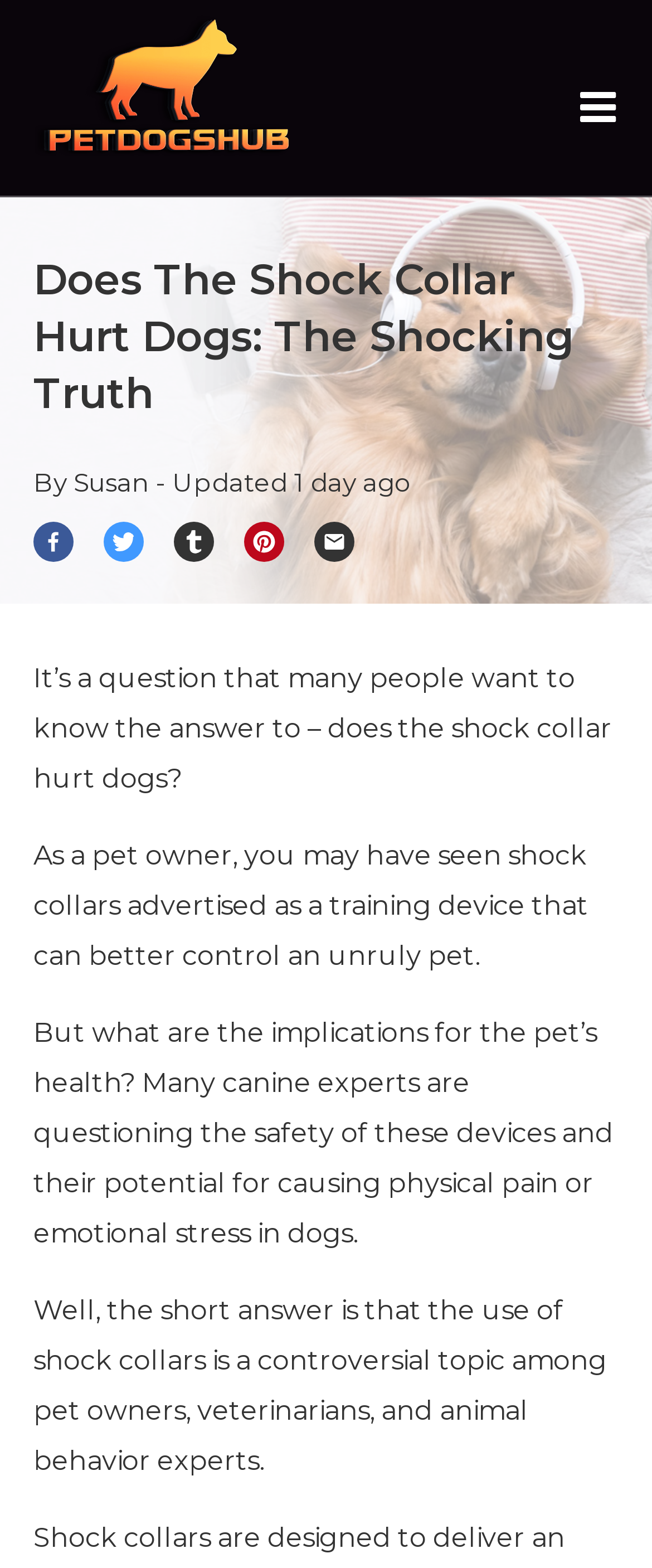What is the purpose of shock collars? Analyze the screenshot and reply with just one word or a short phrase.

Training device